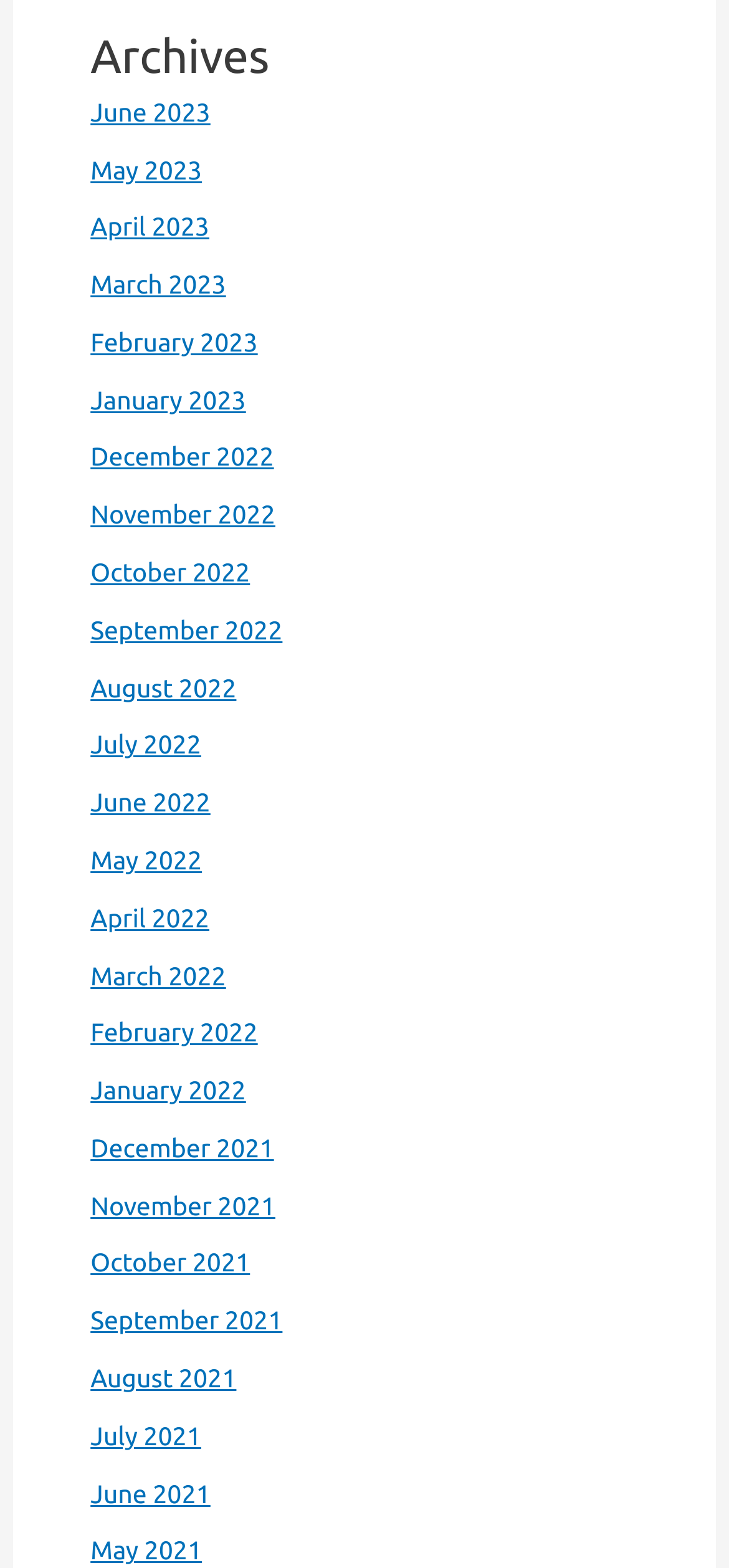Locate the bounding box coordinates of the element I should click to achieve the following instruction: "go to May 2022 page".

[0.124, 0.539, 0.277, 0.558]